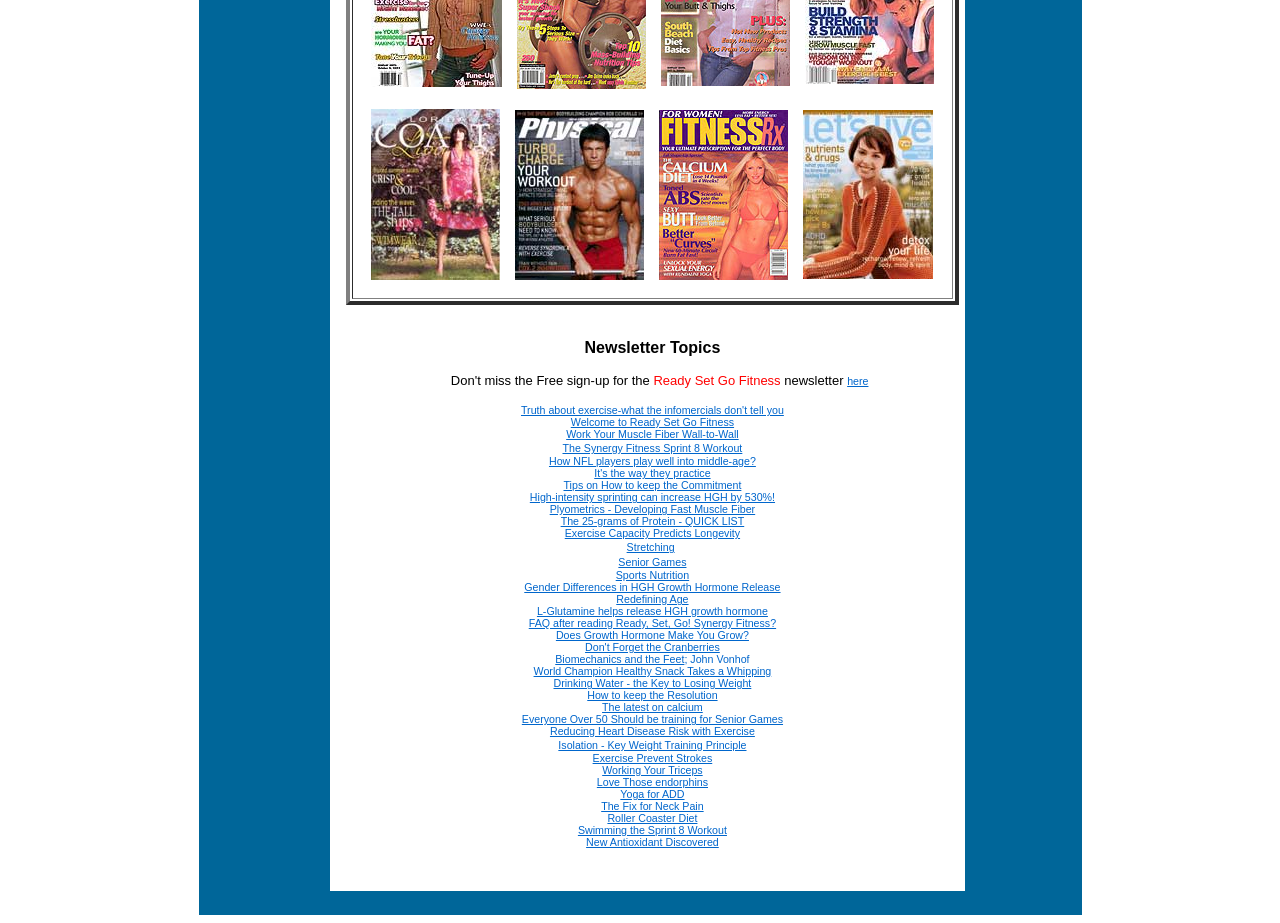Bounding box coordinates must be specified in the format (top-left x, top-left y, bottom-right x, bottom-right y). All values should be floating point numbers between 0 and 1. What are the bounding box coordinates of the UI element described as: Redefining Age

[0.481, 0.642, 0.538, 0.655]